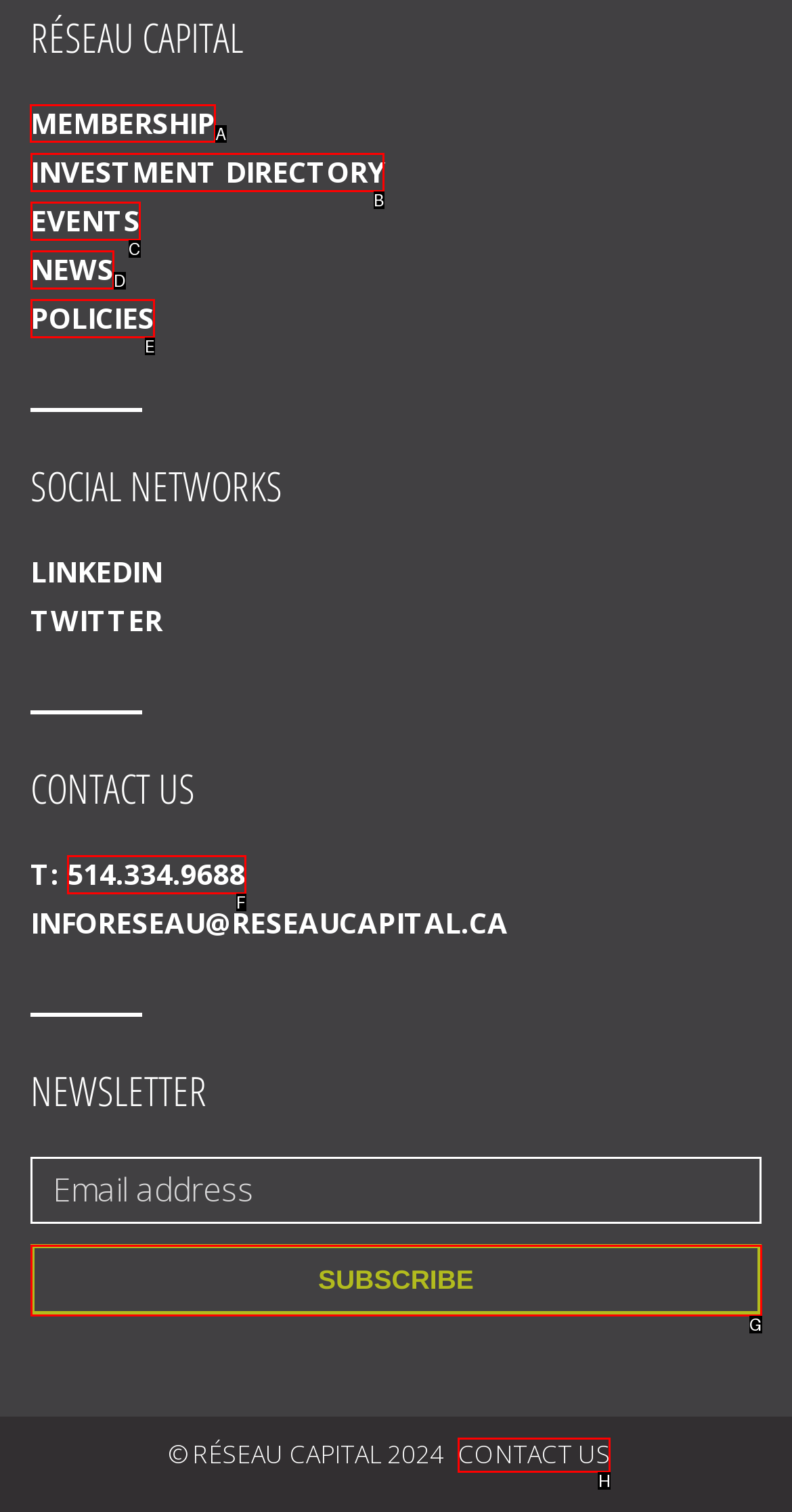Indicate which UI element needs to be clicked to fulfill the task: Click on MEMBERSHIP
Answer with the letter of the chosen option from the available choices directly.

A